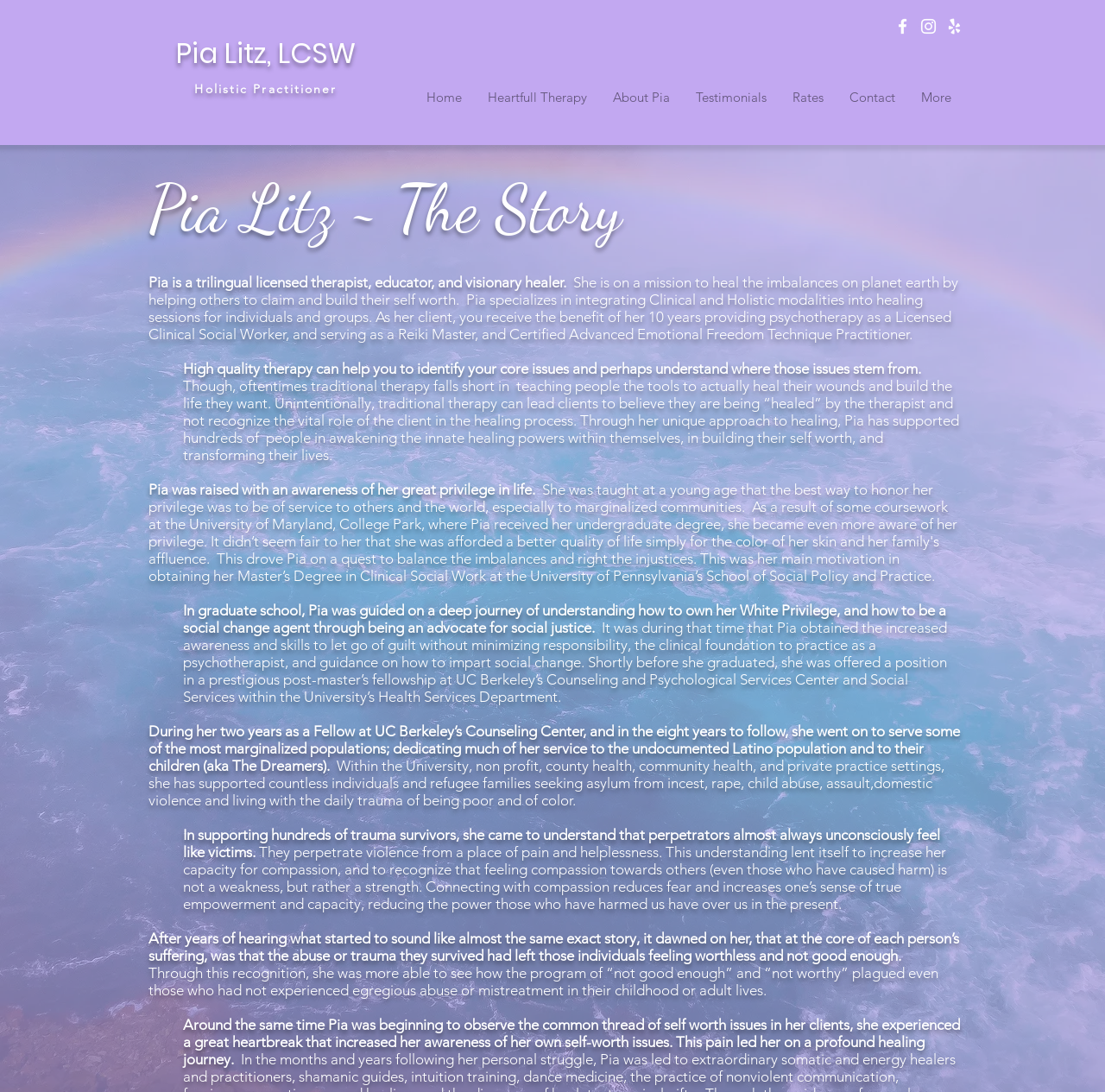Please find the bounding box coordinates of the element that you should click to achieve the following instruction: "Click on Pia Litz's profile link". The coordinates should be presented as four float numbers between 0 and 1: [left, top, right, bottom].

[0.159, 0.03, 0.322, 0.067]